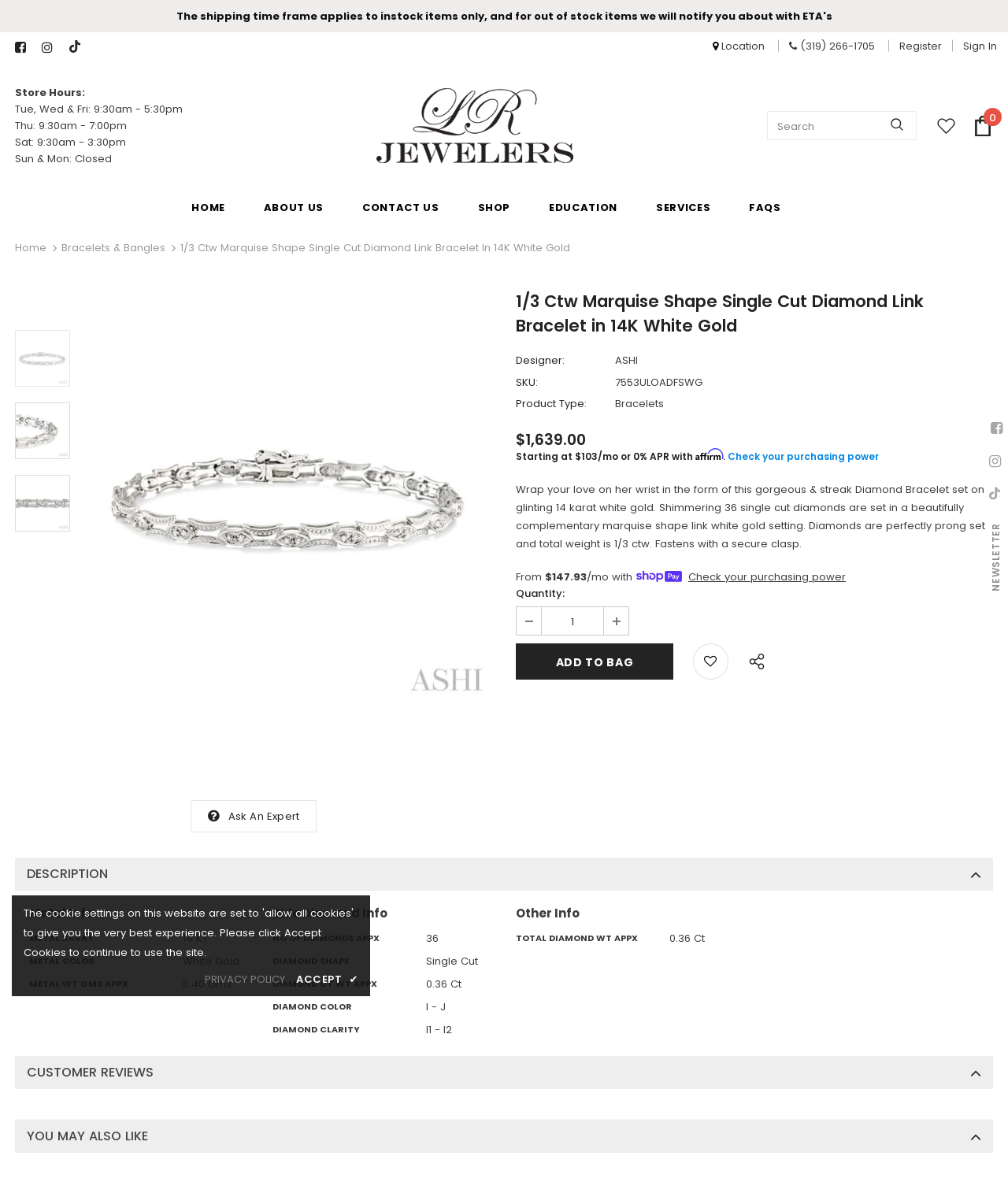Find the bounding box coordinates for the element that must be clicked to complete the instruction: "Read the 'Latest news'". The coordinates should be four float numbers between 0 and 1, indicated as [left, top, right, bottom].

None